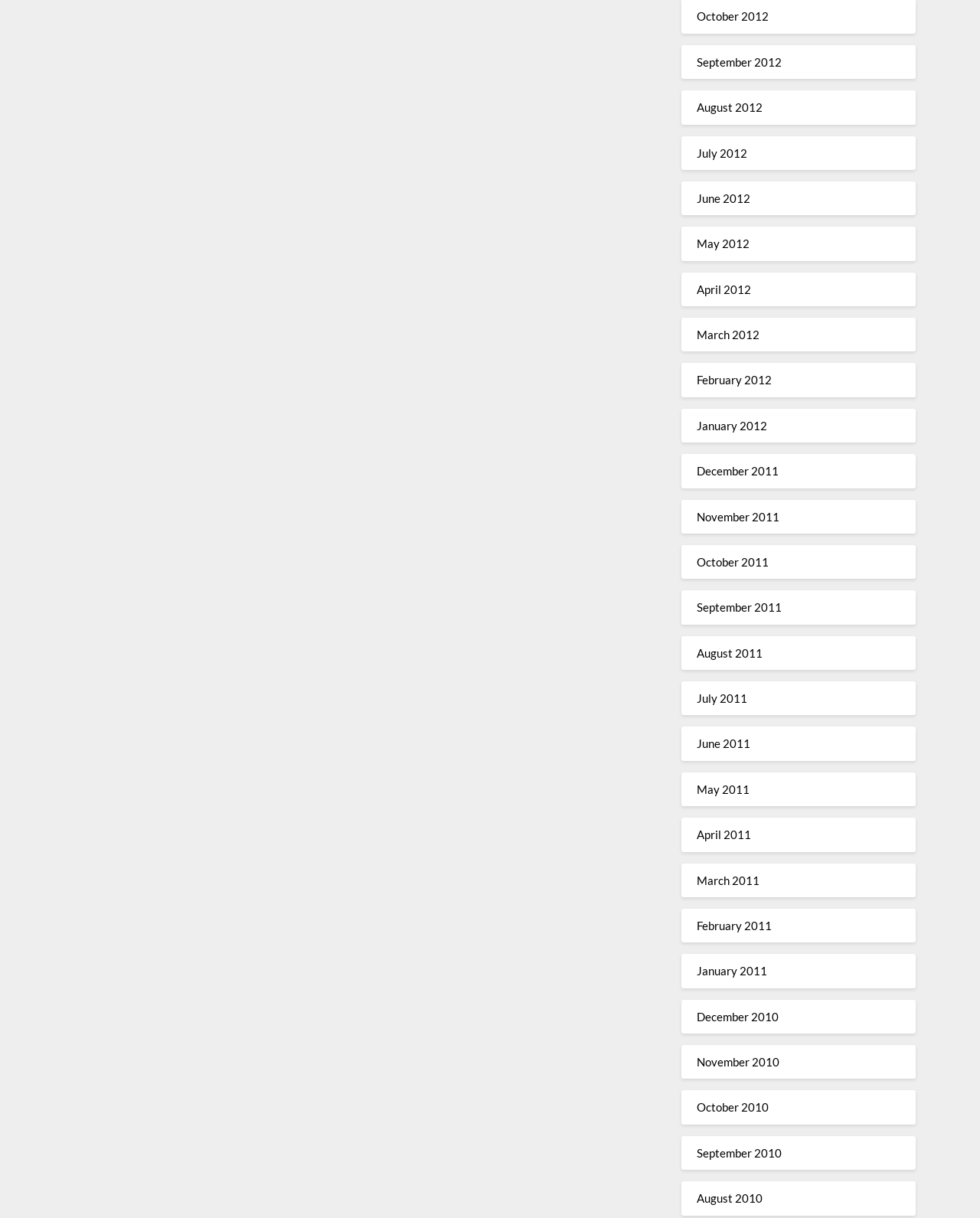Determine the bounding box coordinates of the clickable region to carry out the instruction: "view January 2011".

[0.711, 0.791, 0.783, 0.803]